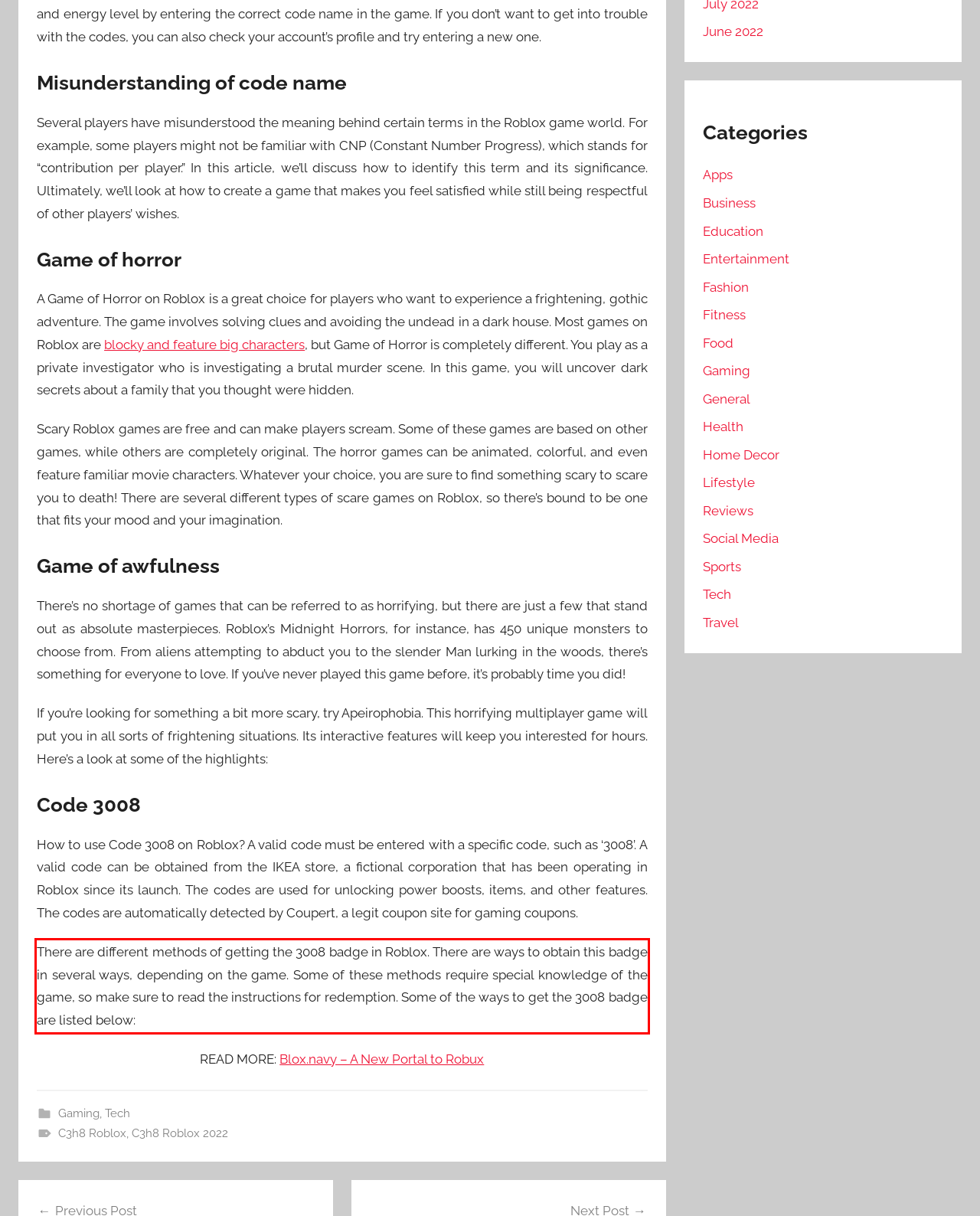Identify the red bounding box in the webpage screenshot and perform OCR to generate the text content enclosed.

There are different methods of getting the 3008 badge in Roblox. There are ways to obtain this badge in several ways, depending on the game. Some of these methods require special knowledge of the game, so make sure to read the instructions for redemption. Some of the ways to get the 3008 badge are listed below: